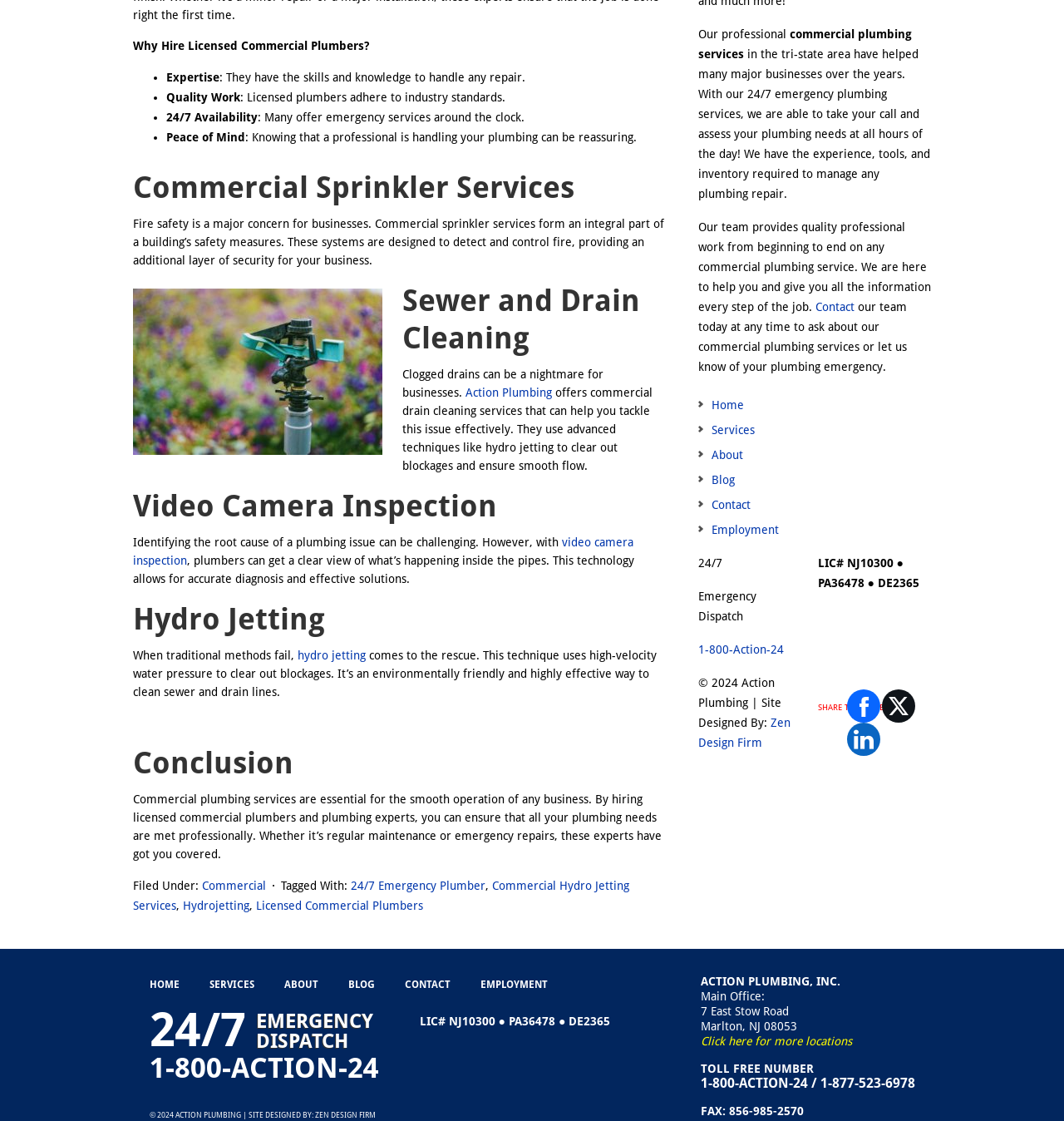What is the phone number for emergency dispatch?
Please provide a detailed and comprehensive answer to the question.

The phone number for emergency dispatch is prominently displayed on the webpage as 1-800-ACTION-24, which is a 24/7 emergency service.